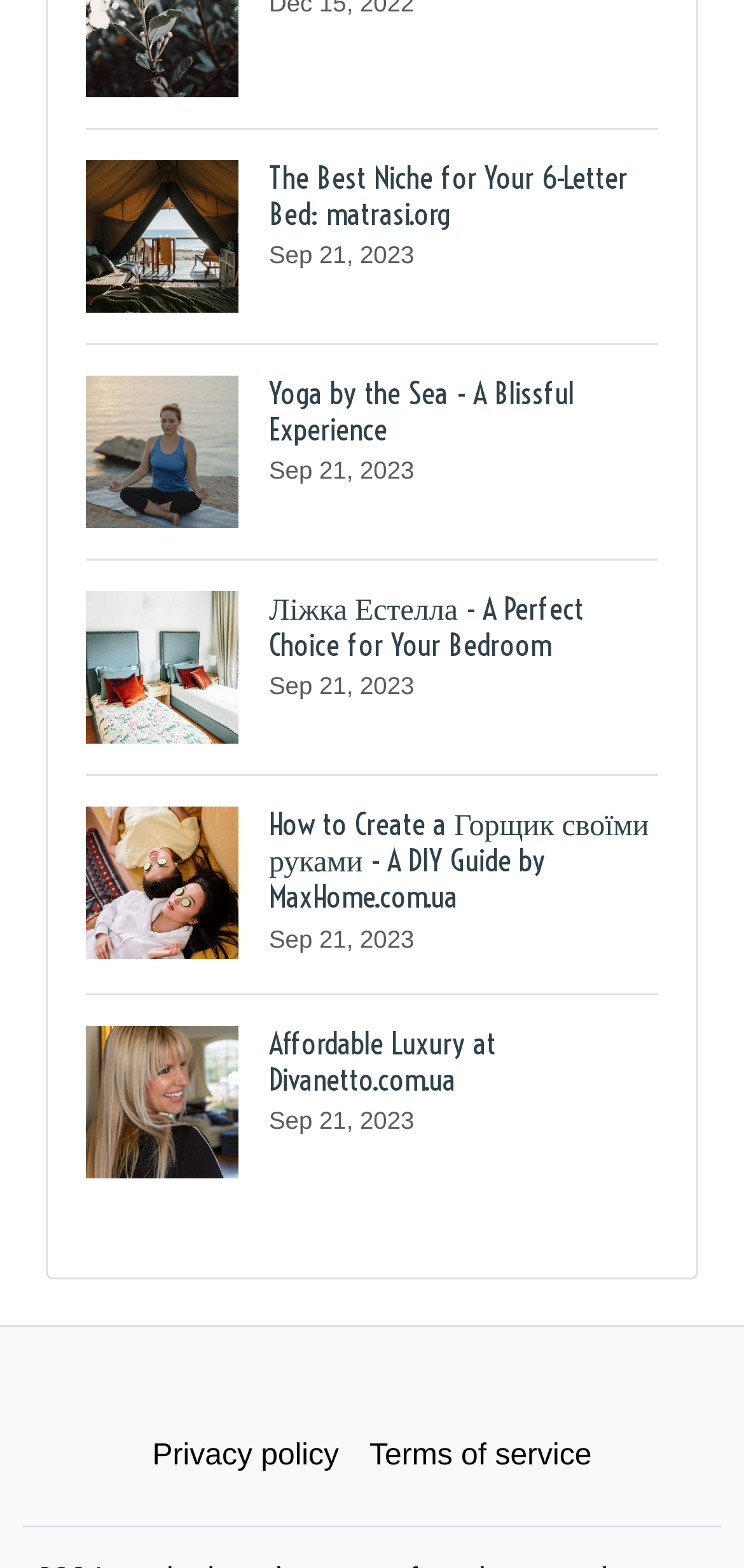Please provide a comprehensive answer to the question below using the information from the image: How many articles are listed on the webpage?

I counted the number of links on the webpage, and there are 5 links, each representing a separate article.